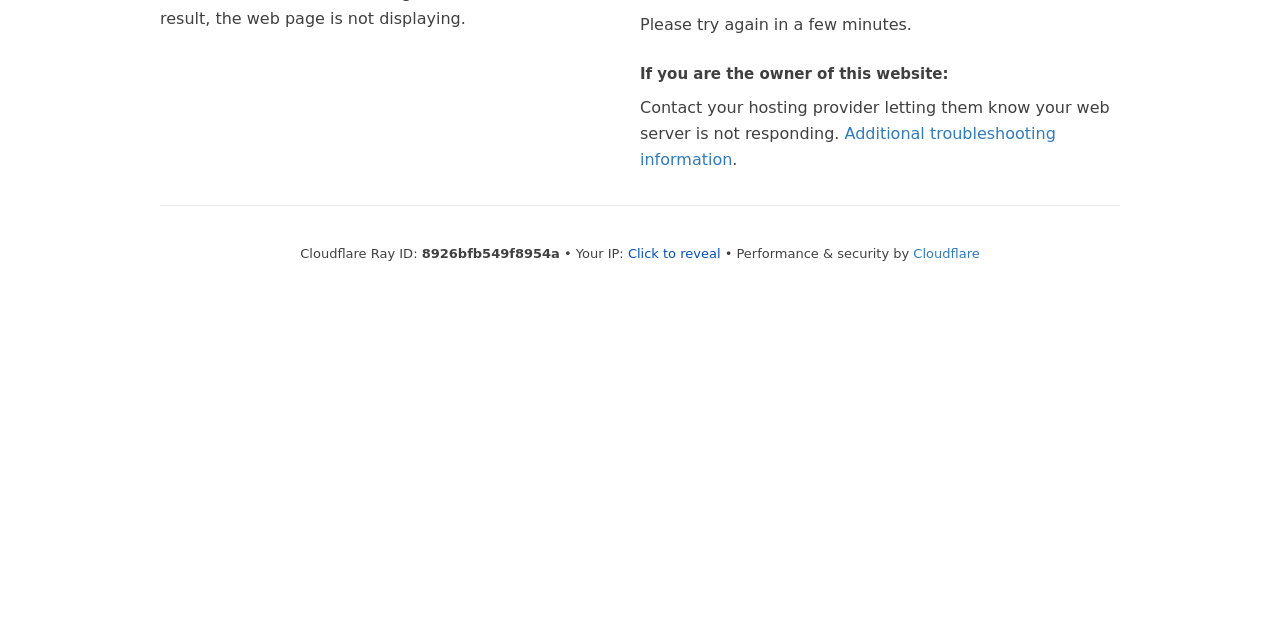Locate the bounding box coordinates of the UI element described by: "Additional troubleshooting information". Provide the coordinates as four float numbers between 0 and 1, formatted as [left, top, right, bottom].

[0.5, 0.193, 0.825, 0.263]